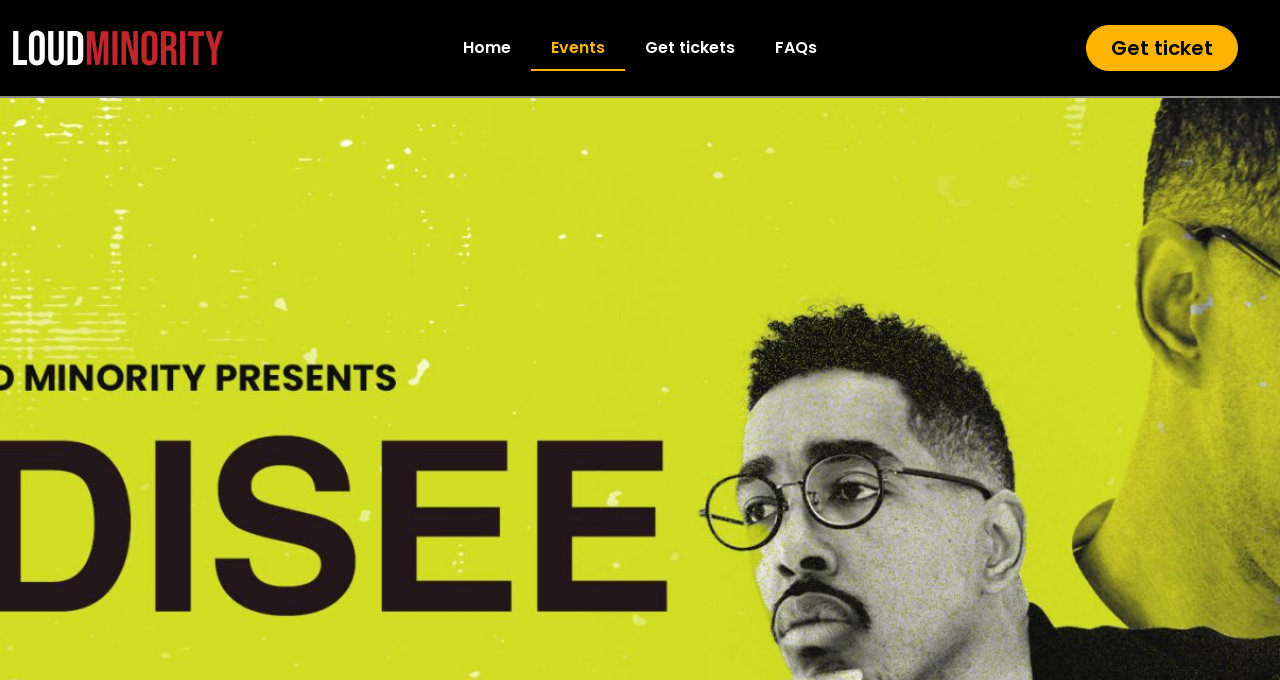Provide the bounding box coordinates for the specified HTML element described in this description: "Scope and Content". The coordinates should be four float numbers ranging from 0 to 1, in the format [left, top, right, bottom].

None